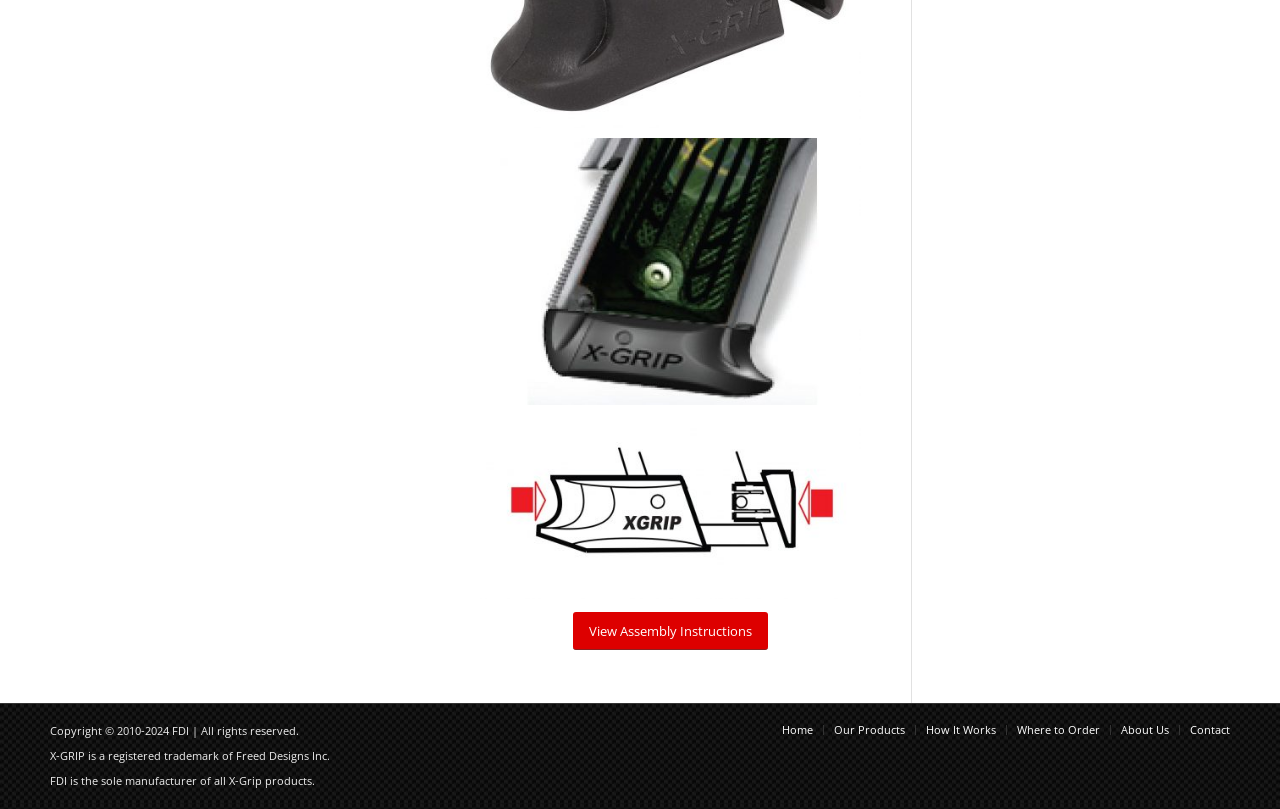Please determine the bounding box coordinates of the clickable area required to carry out the following instruction: "Learn about Our Products". The coordinates must be four float numbers between 0 and 1, represented as [left, top, right, bottom].

[0.652, 0.893, 0.707, 0.911]